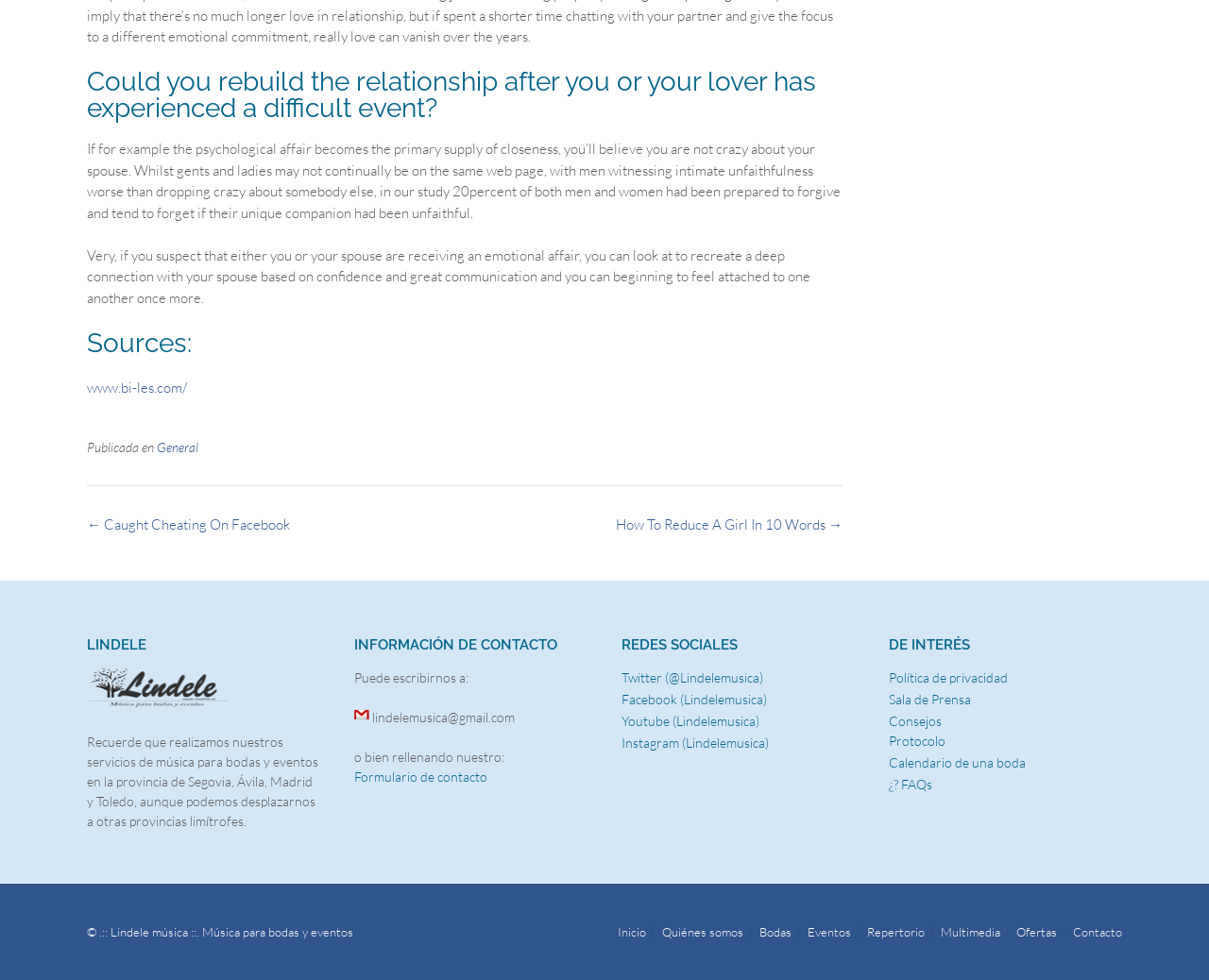Please study the image and answer the question comprehensively:
What is the topic of the first heading?

The first heading on the webpage is 'Could you rebuild the relationship after you or your lover has experienced a difficult event?' which suggests that the topic is about rebuilding relationships after a difficult event.